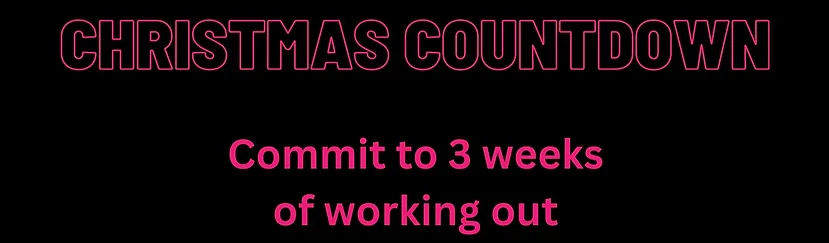Give a concise answer using one word or a phrase to the following question:
How many weeks of working out is encouraged?

3 weeks